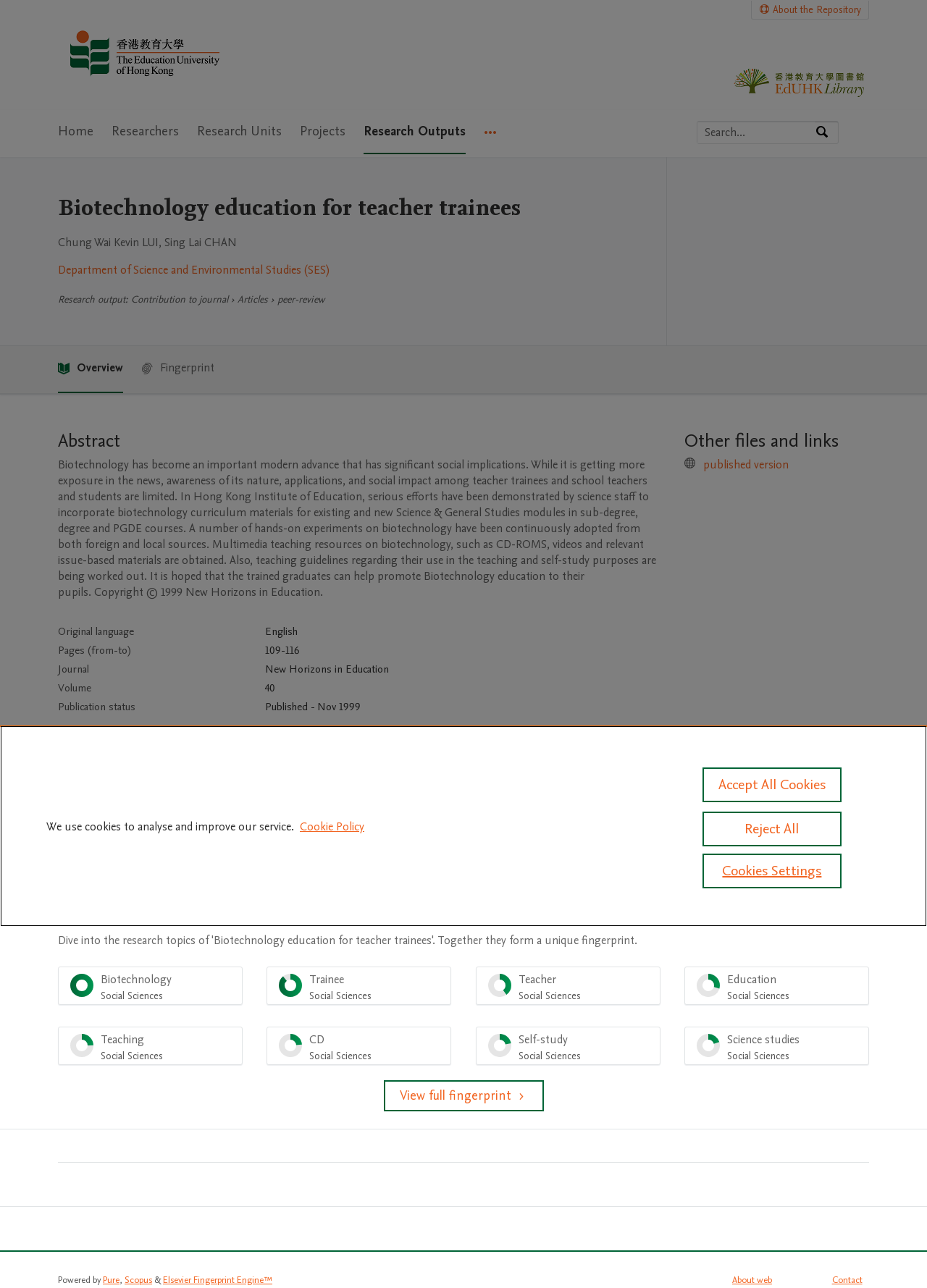Based on the visual content of the image, answer the question thoroughly: What is the primary contribution of the research?

The primary contribution of the research can be found in the section below the abstract, where the text 'Contribution to journal' is listed.